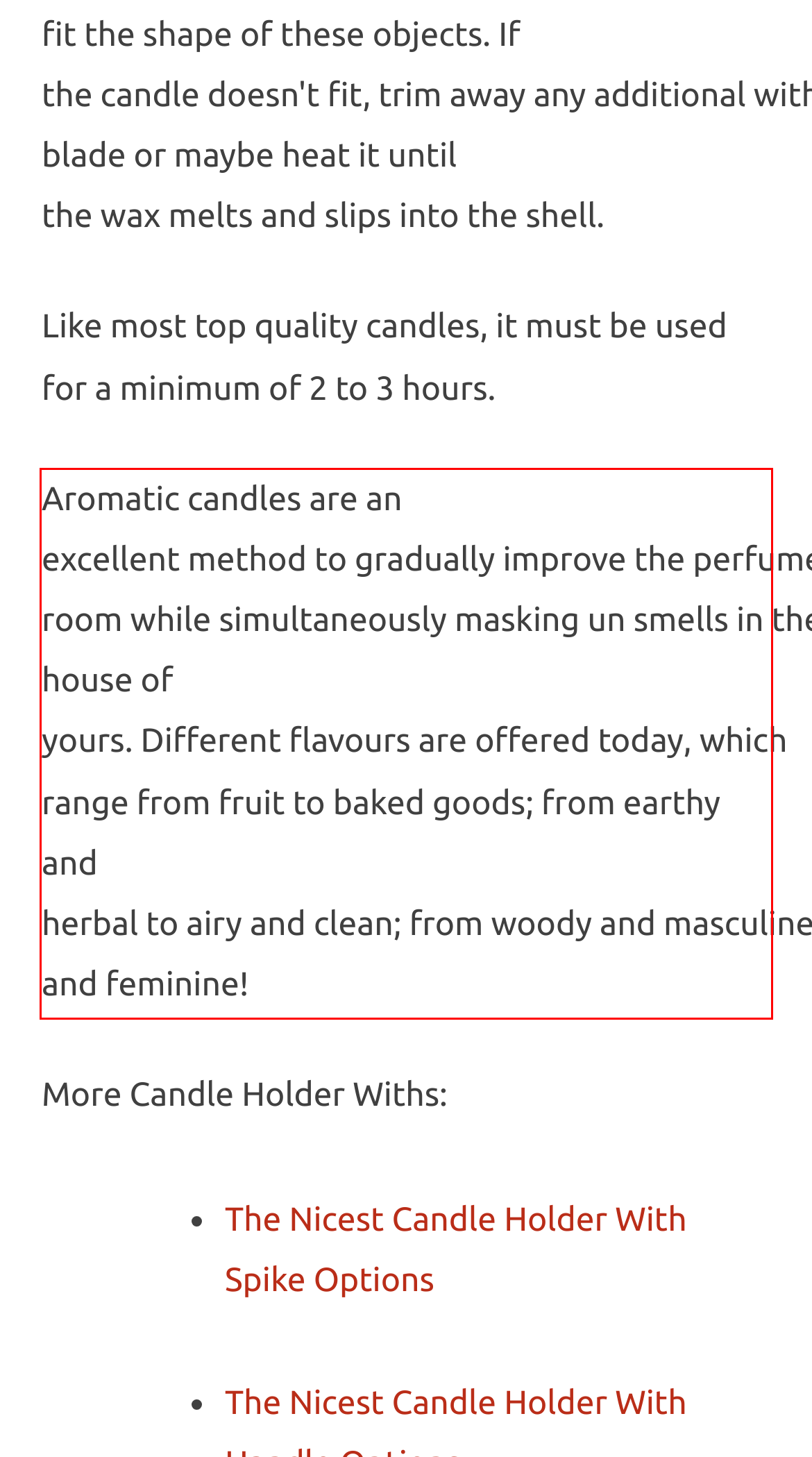Identify and transcribe the text content enclosed by the red bounding box in the given screenshot.

Aromatic candles are an excellent method to gradually improve the perfume of your room while simultaneously masking un smells in the house of yours. Different flavours are offered today, which range from fruit to baked goods; from earthy and herbal to airy and clean; from woody and masculine to floral and feminine!